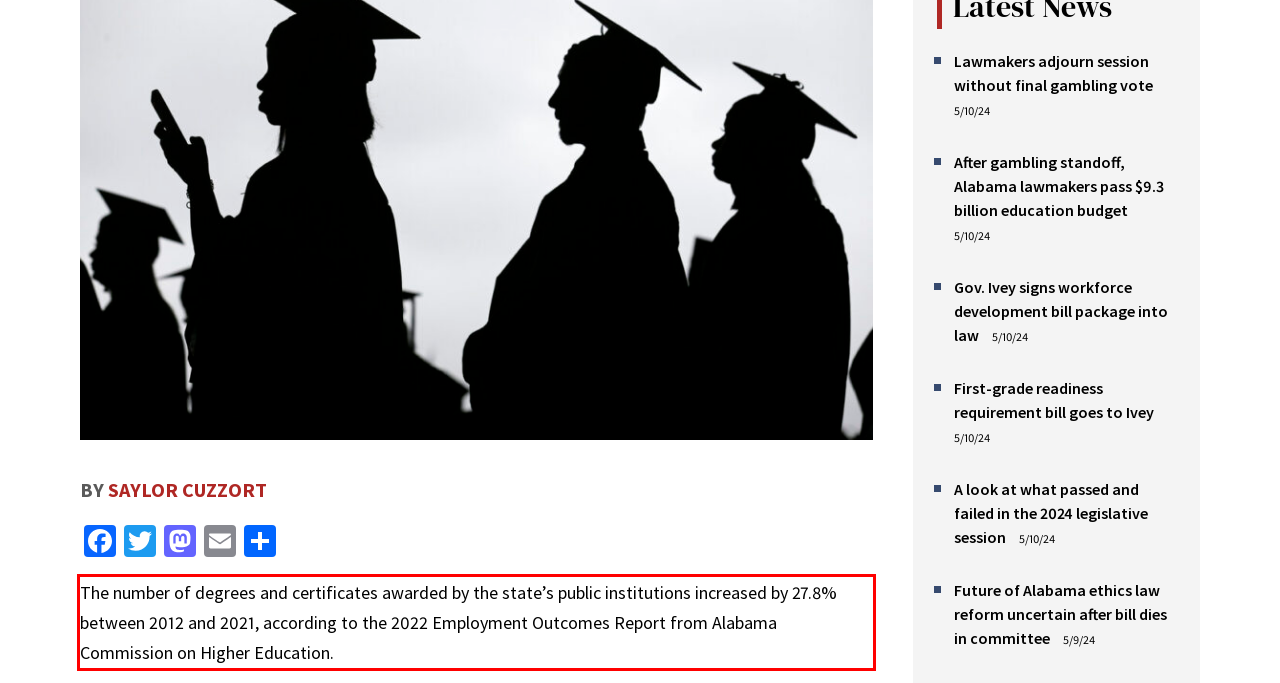You have a screenshot of a webpage with a red bounding box. Use OCR to generate the text contained within this red rectangle.

The number of degrees and certificates awarded by the state’s public institutions increased by 27.8% between 2012 and 2021, according to the 2022 Employment Outcomes Report from Alabama Commission on Higher Education.